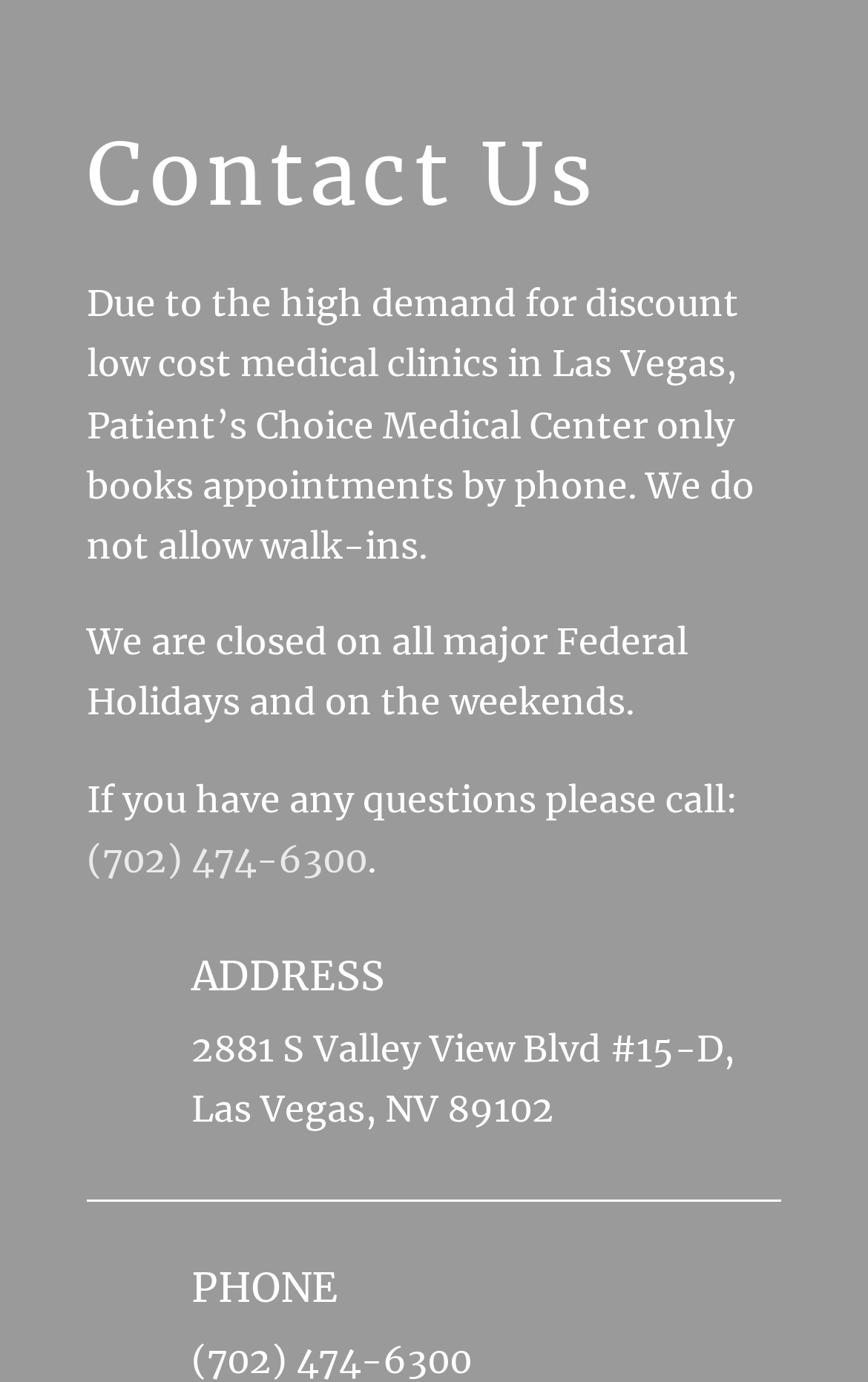How can I contact Patient’s Choice Medical Center with questions?
Kindly offer a detailed explanation using the data available in the image.

The webpage provides a phone number to contact the medical center with questions, stating 'If you have any questions please call:' followed by the phone number. This suggests that the primary method of contact for questions is by phone.